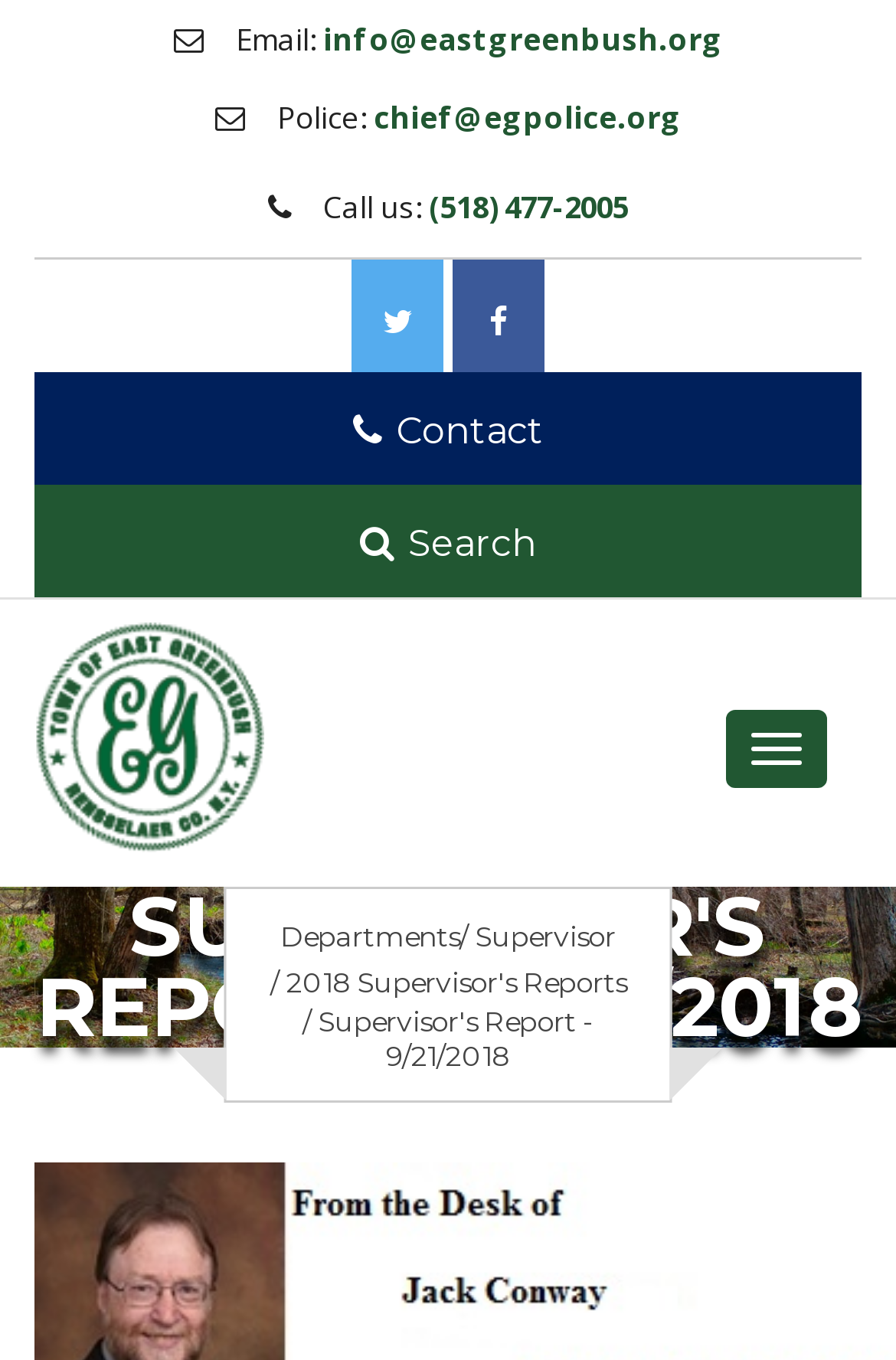What is the email address of the town?
Using the details shown in the screenshot, provide a comprehensive answer to the question.

I found the email address by looking at the 'Email:' label and the corresponding link next to it, which is 'info@eastgreenbush.org'.